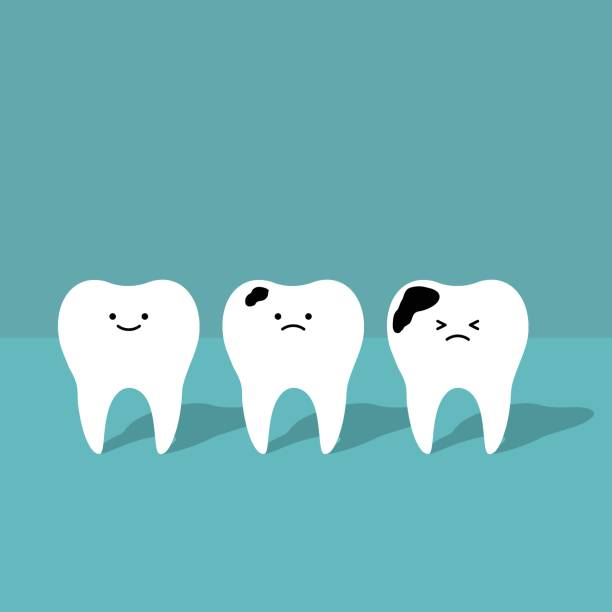Generate a comprehensive description of the image.

The image illustrates three cartoonish teeth against a solid teal background, highlighting the contrast between dental health and cavities. The leftmost tooth has a cheerful expression, symbolizing a healthy tooth. The middle tooth displays a sad face, indicating the presence of a cavity, while the rightmost tooth exhibits a distressed expression with a noticeable dark spot, representing a more severe decay. This playful yet informative depiction aims to educate viewers about dental health and the impact of cavities, reinforcing the importance of maintaining oral hygiene.